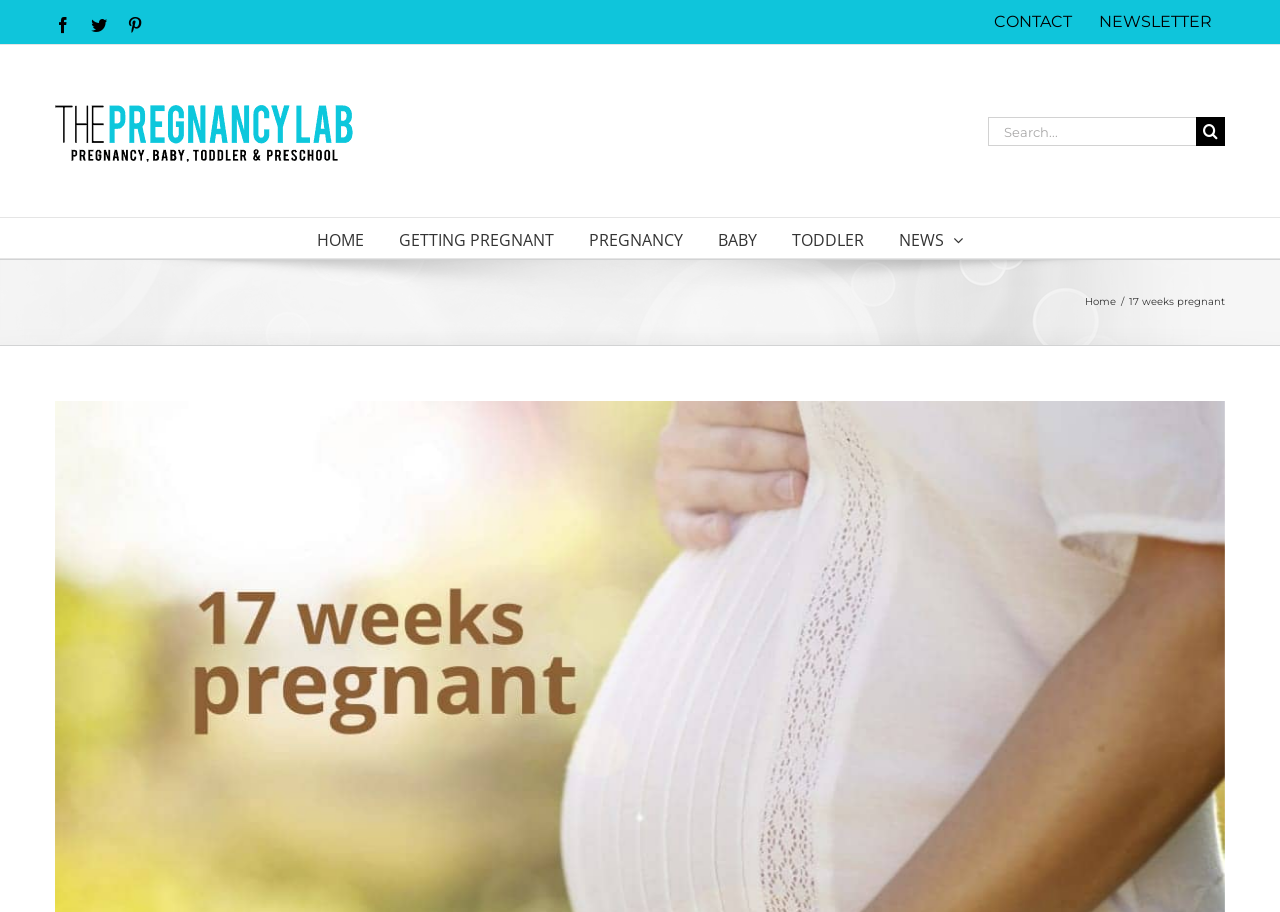What is the logo of the website?
Based on the screenshot, give a detailed explanation to answer the question.

The logo is located at the top left corner of the webpage, and it is an image with the text 'ThePLab' next to it. This logo is likely to be the brand identity of the website.